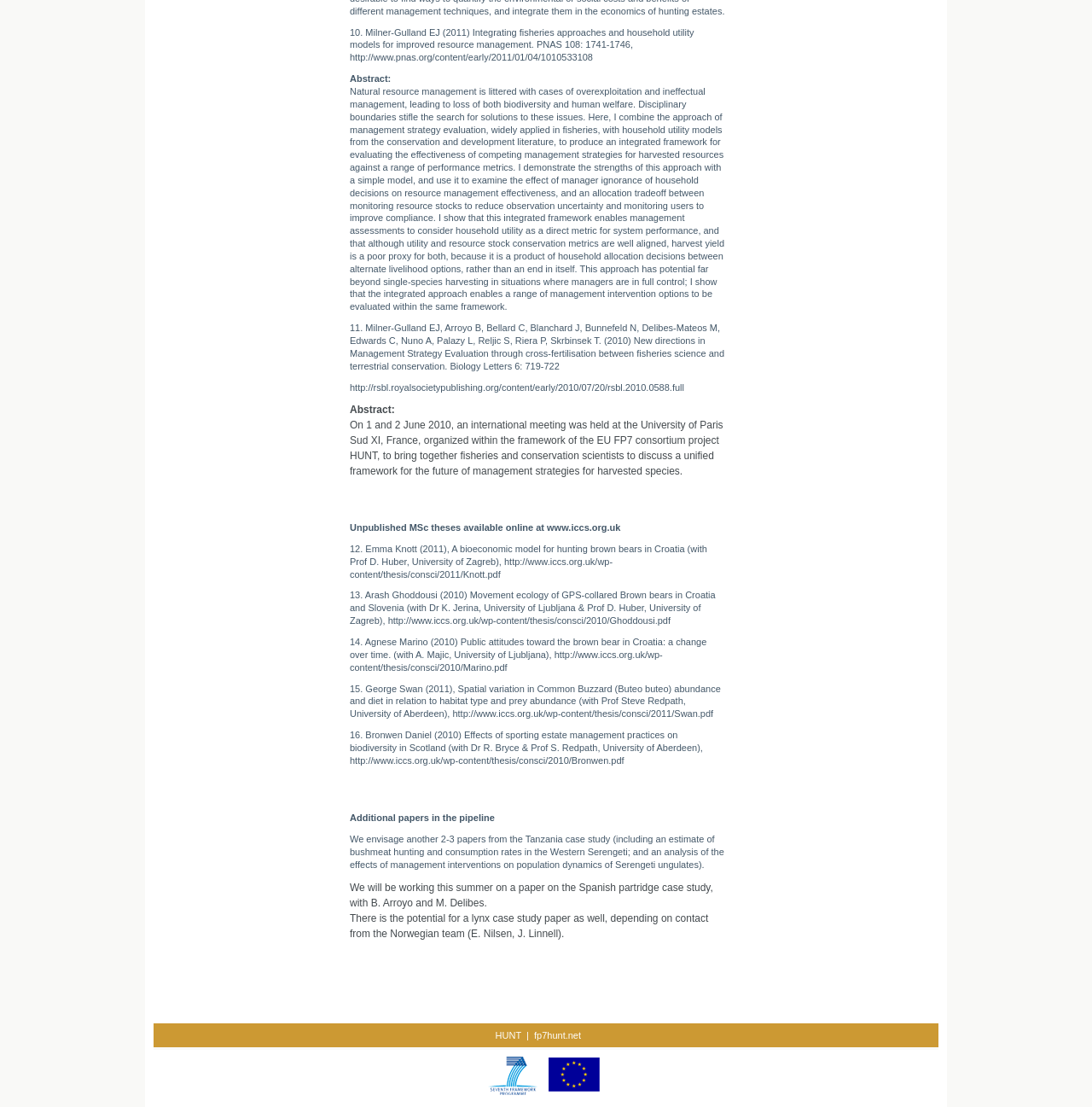Identify the bounding box for the UI element described as: "fp7hunt.net". Ensure the coordinates are four float numbers between 0 and 1, formatted as [left, top, right, bottom].

[0.489, 0.93, 0.532, 0.94]